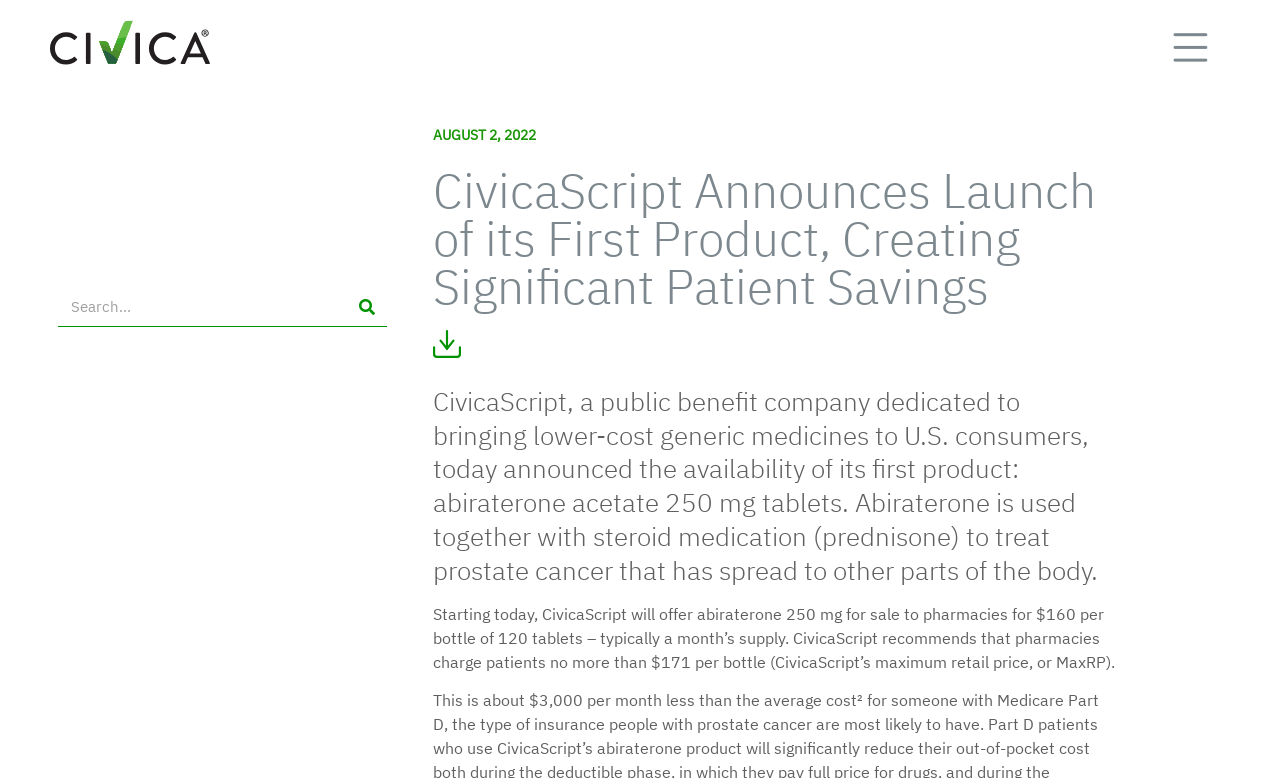What is the maximum retail price recommended by CivicaScript?
Analyze the image and deliver a detailed answer to the question.

CivicaScript recommends that pharmacies charge patients no more than $171 per bottle, which is the maximum retail price (MaxRP) mentioned in the webpage.